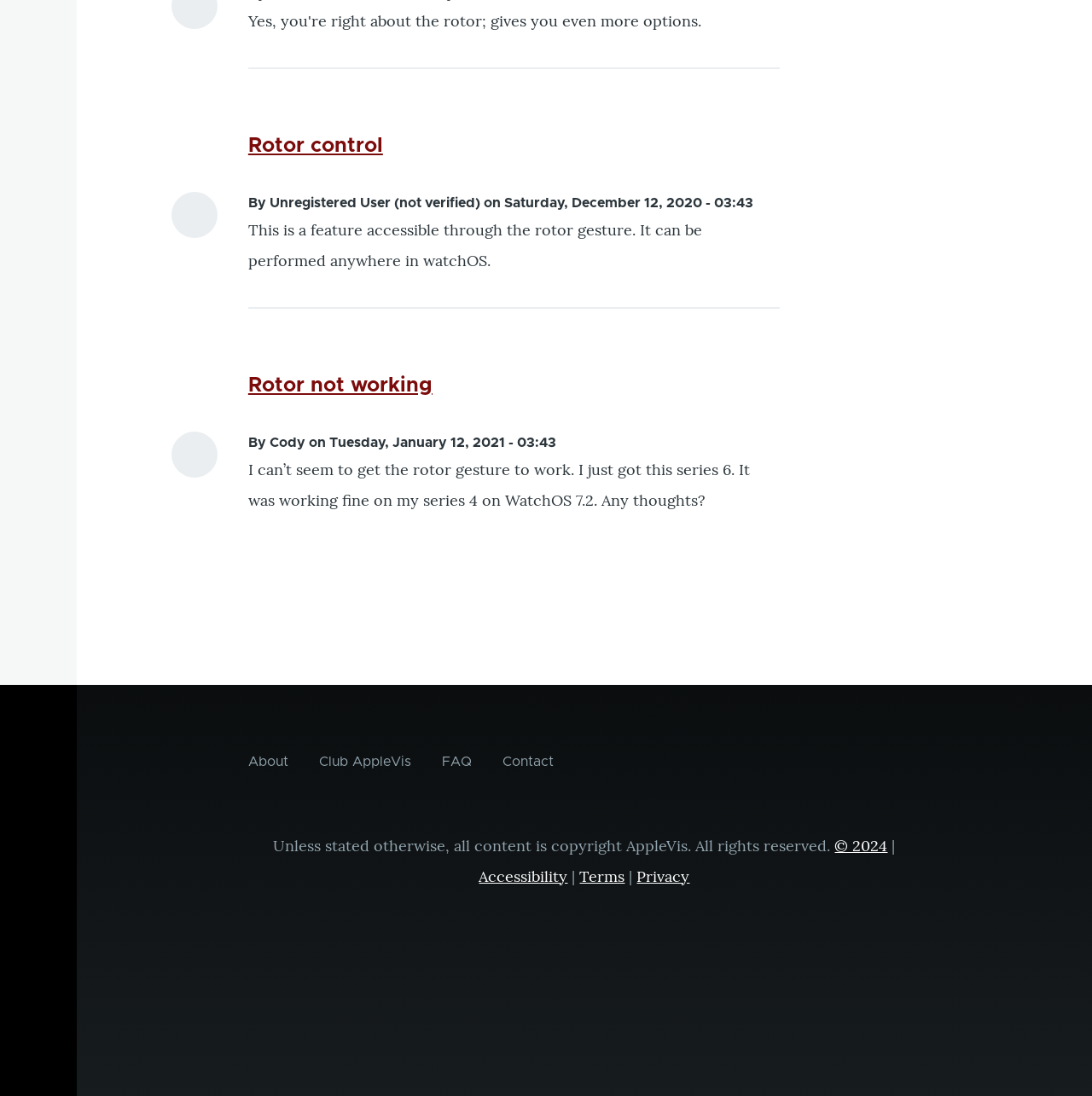What are the available links in the site information section?
Craft a detailed and extensive response to the question.

The site information section has a navigation menu with links to 'About', 'Club AppleVis', 'FAQ', and 'Contact' which are the available links in this section.